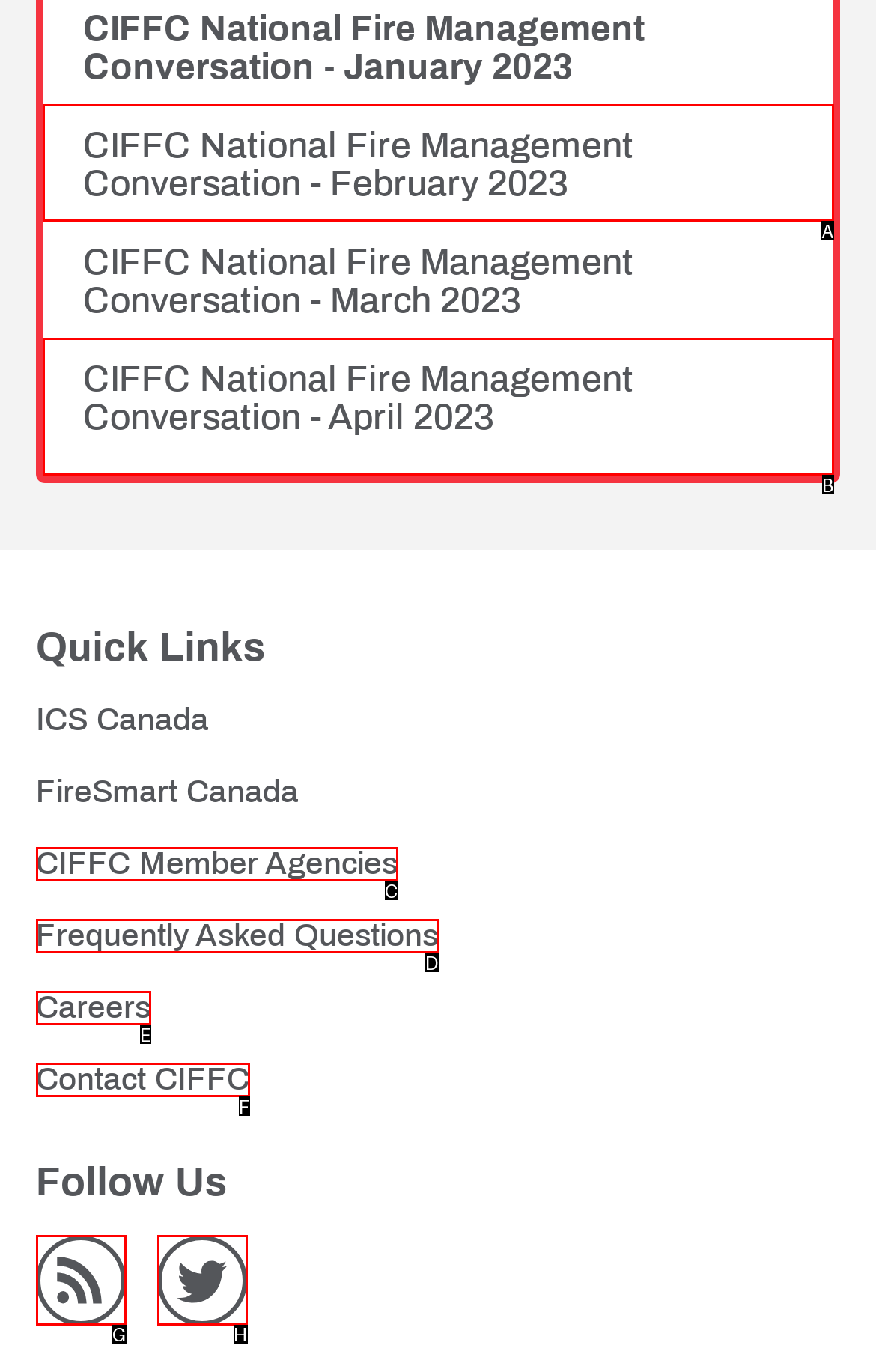Choose the option that matches the following description: Contact CIFFC
Reply with the letter of the selected option directly.

F